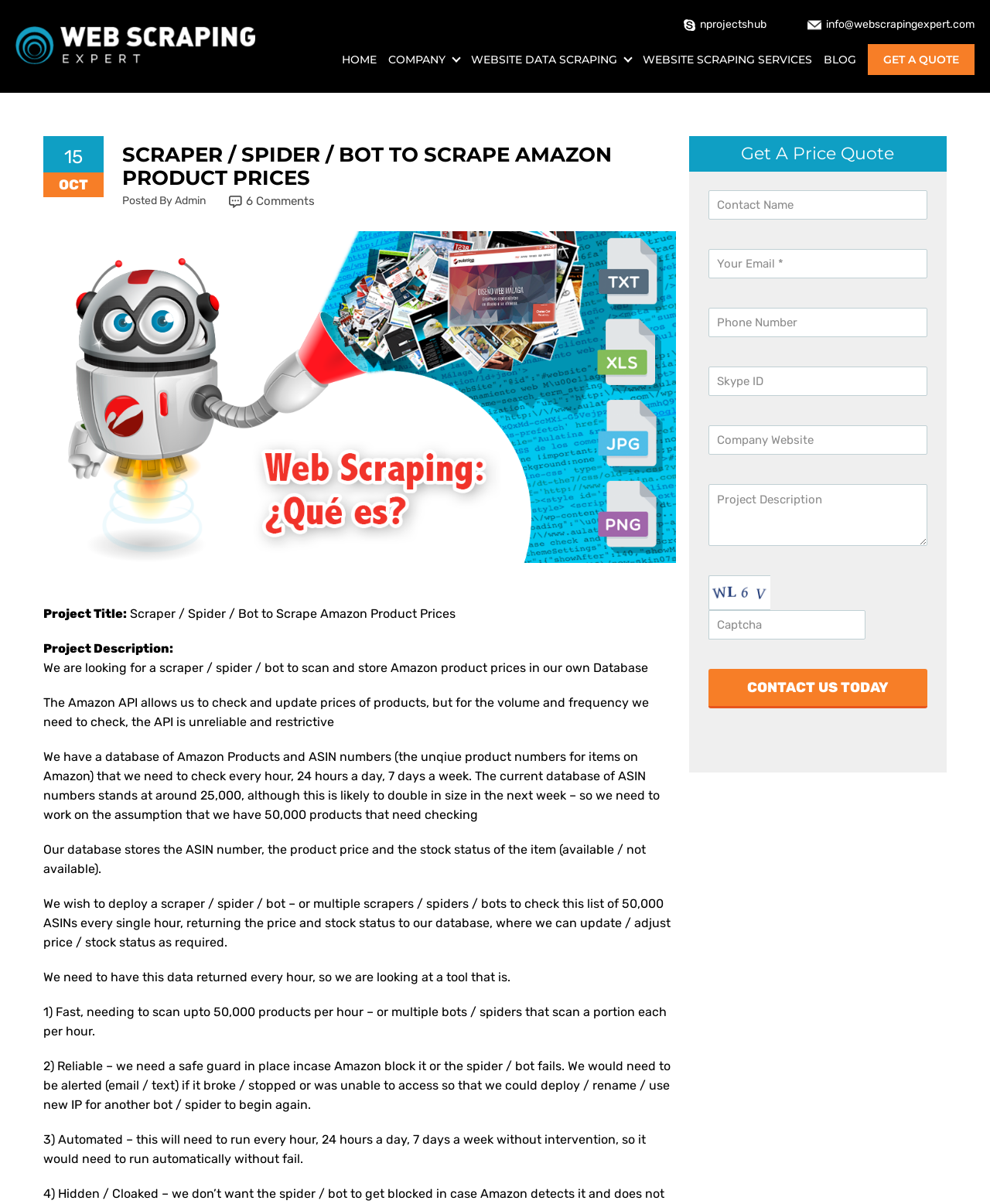Can you find the bounding box coordinates of the area I should click to execute the following instruction: "Go to FIXTURES"?

None